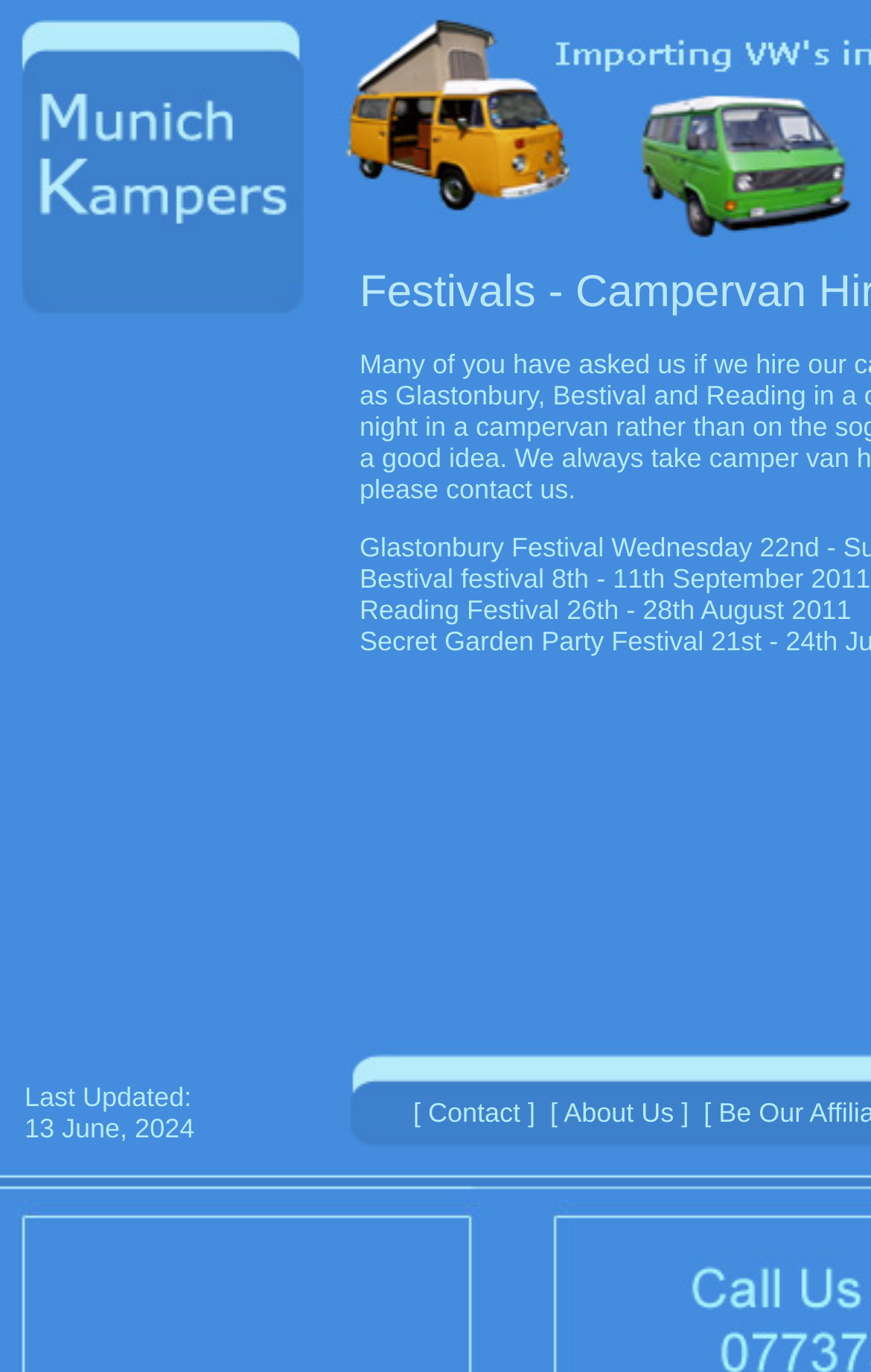Using the webpage screenshot, find the UI element described by Contact. Provide the bounding box coordinates in the format (top-left x, top-left y, bottom-right x, bottom-right y), ensuring all values are floating point numbers between 0 and 1.

[0.491, 0.8, 0.598, 0.822]